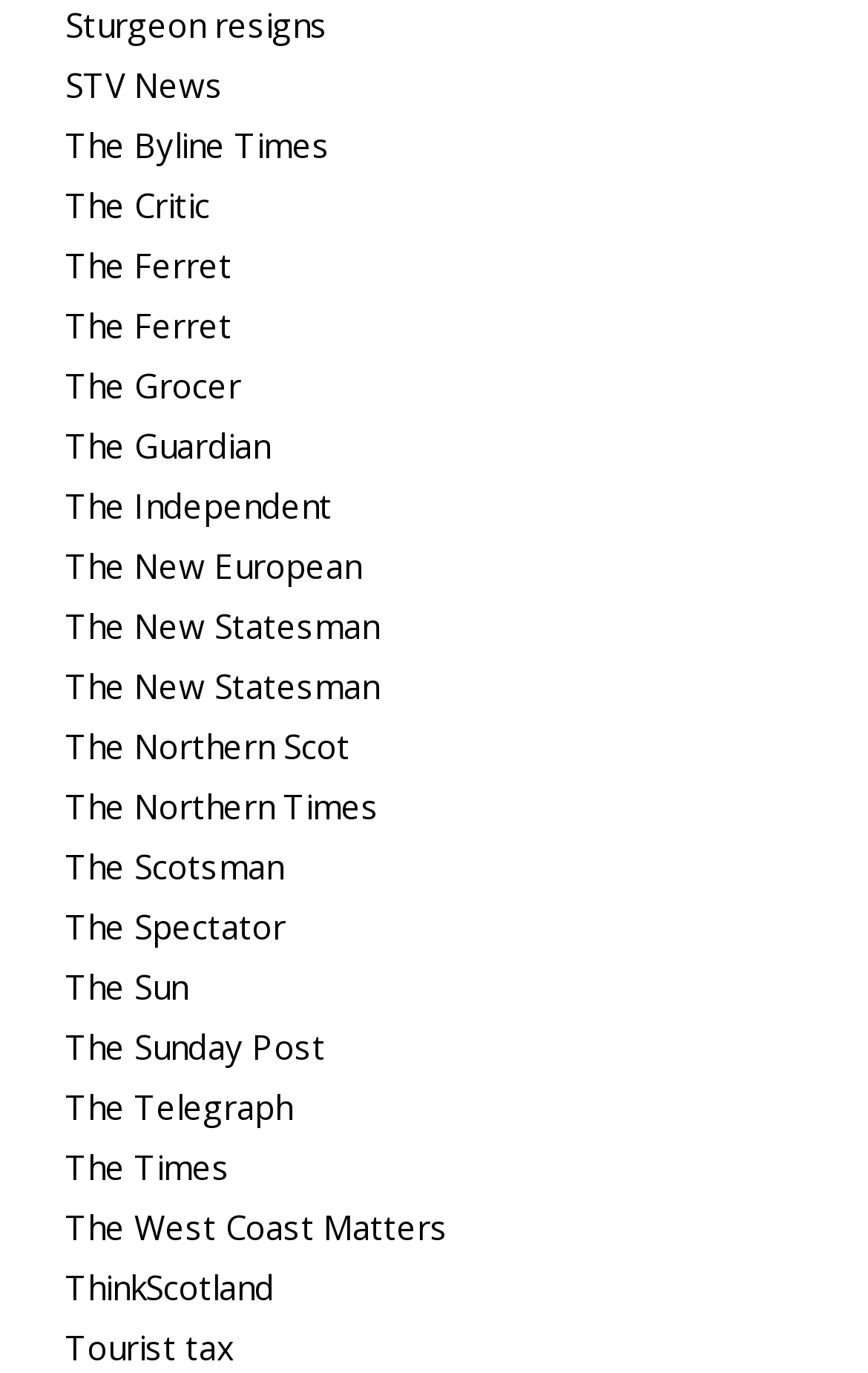Locate the UI element described by Learn More and provide its bounding box coordinates. Use the format (top-left x, top-left y, bottom-right x, bottom-right y) with all values as floating point numbers between 0 and 1.

None